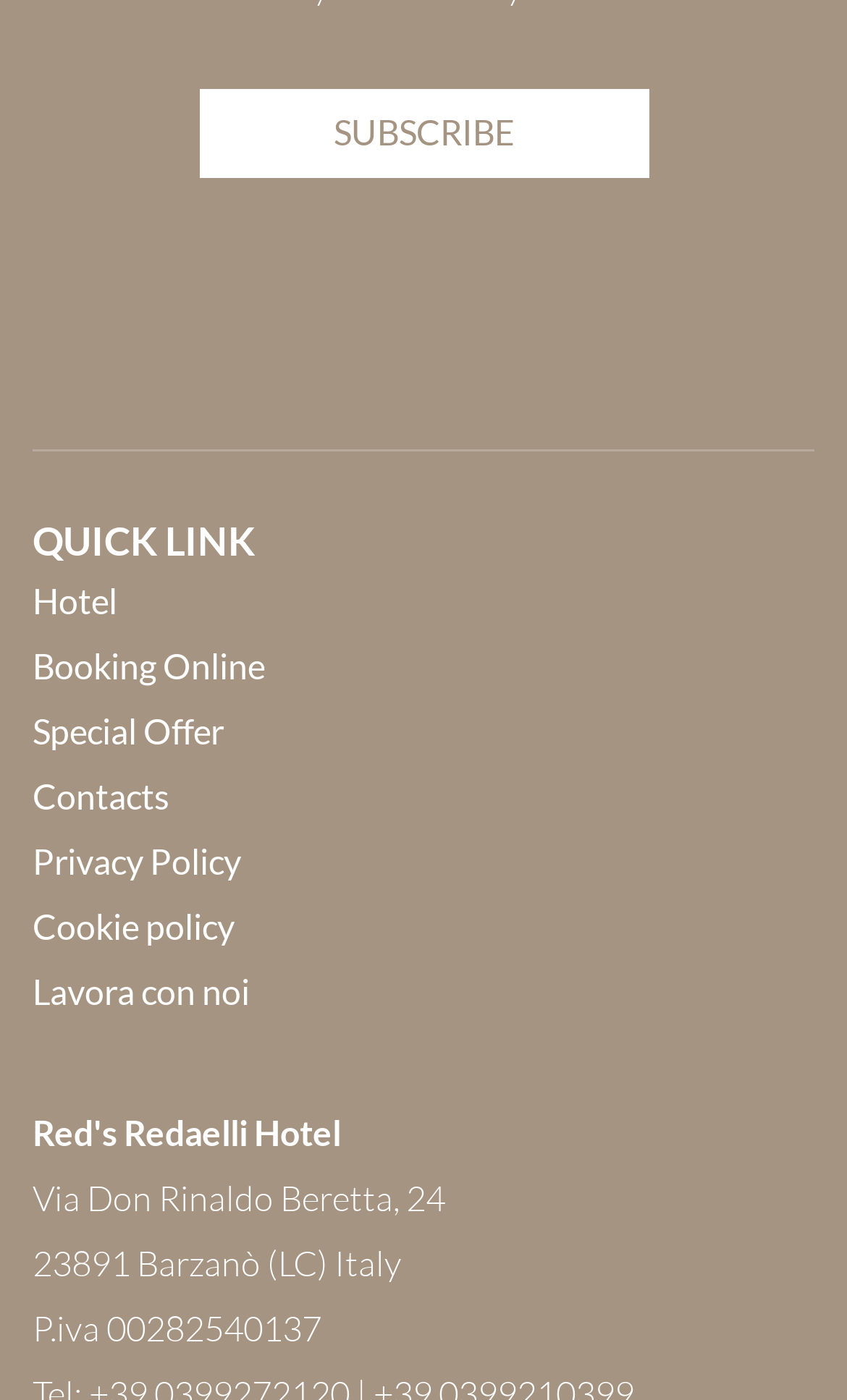Find and indicate the bounding box coordinates of the region you should select to follow the given instruction: "Contact us".

[0.038, 0.553, 0.2, 0.582]